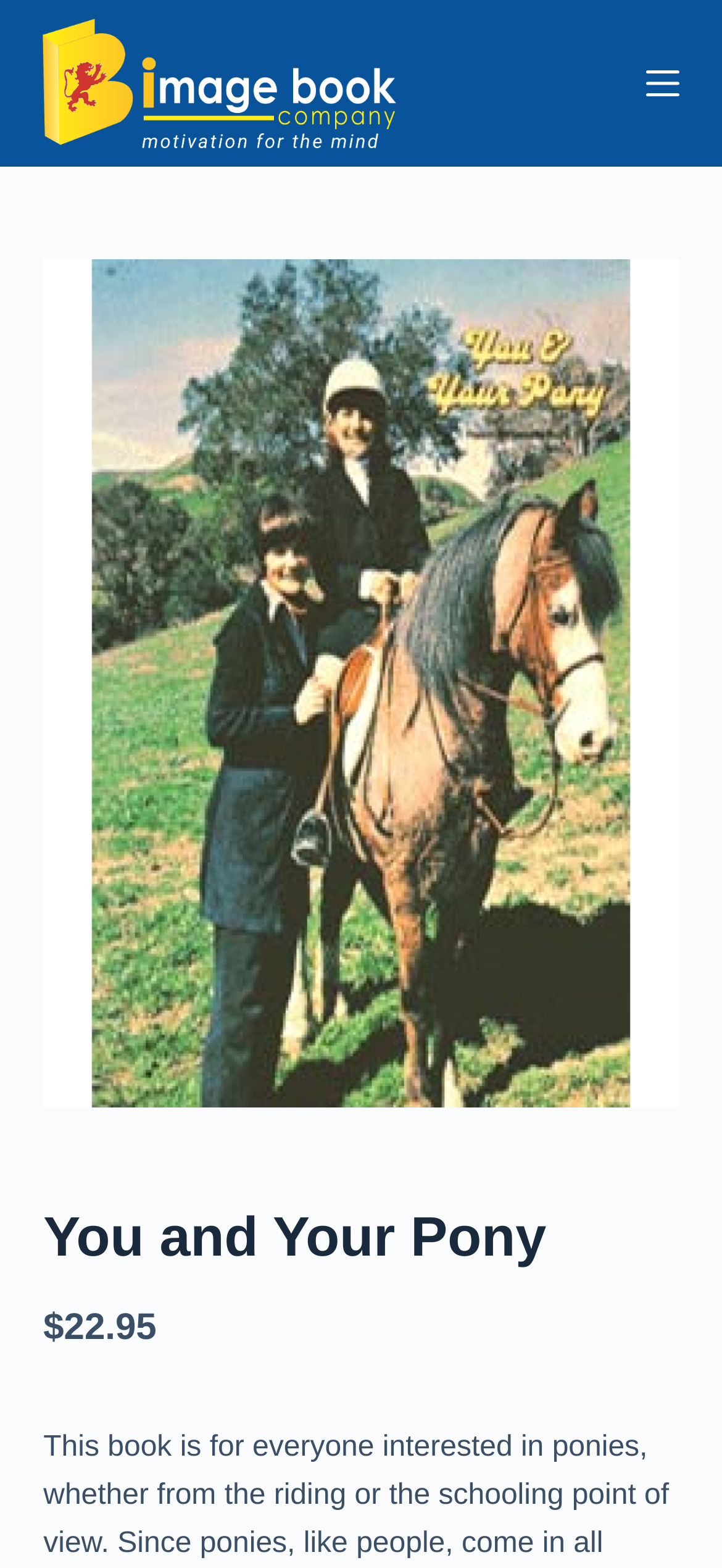Please reply with a single word or brief phrase to the question: 
What is the content of the webpage about?

A pony